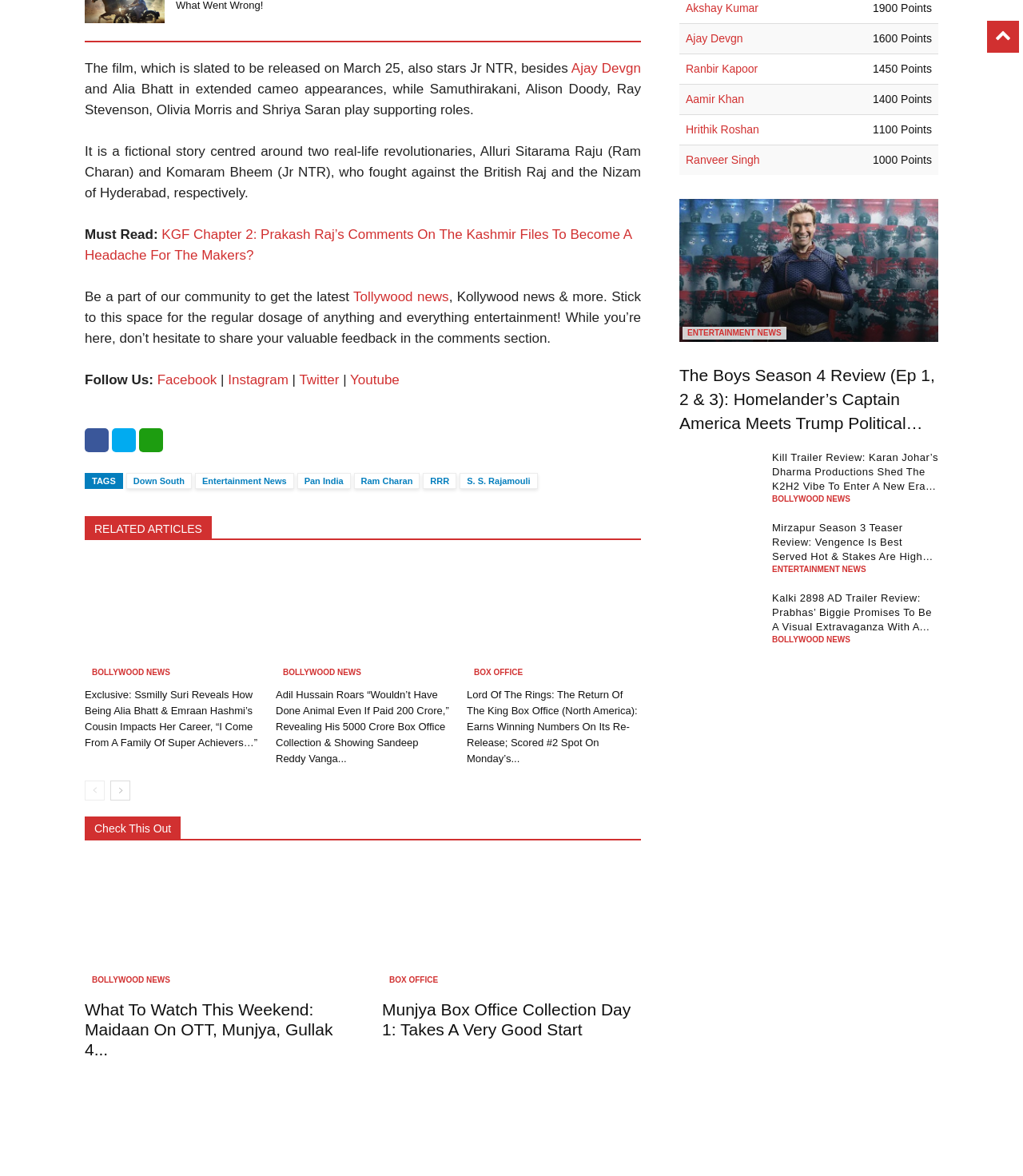Please identify the bounding box coordinates of where to click in order to follow the instruction: "View the image of What To Watch This Weekend".

[0.083, 0.732, 0.336, 0.841]